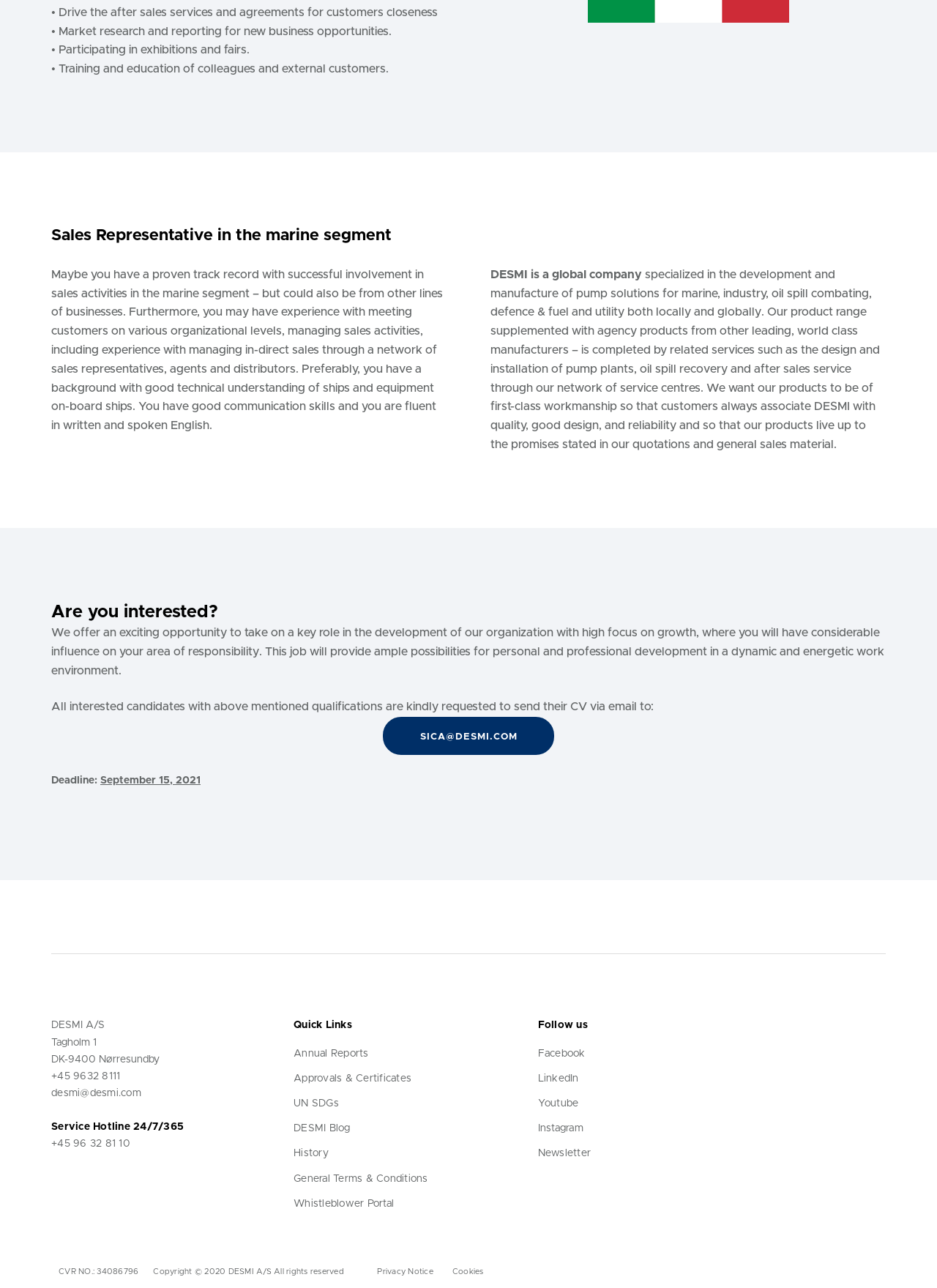What is the job title?
Please provide a single word or phrase answer based on the image.

Sales Representative